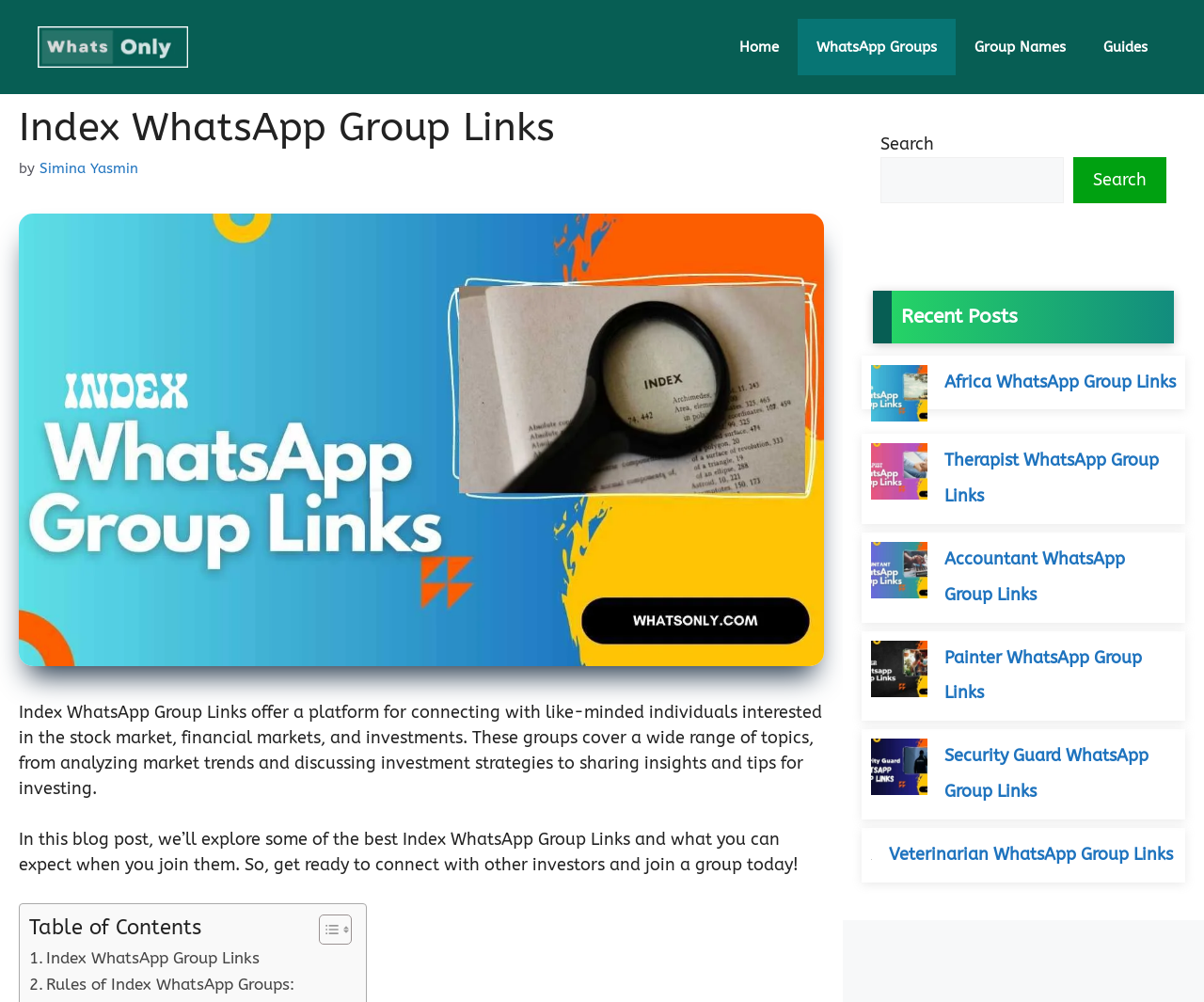What is the name of the website?
Answer with a single word or phrase by referring to the visual content.

WhatsOnly.com